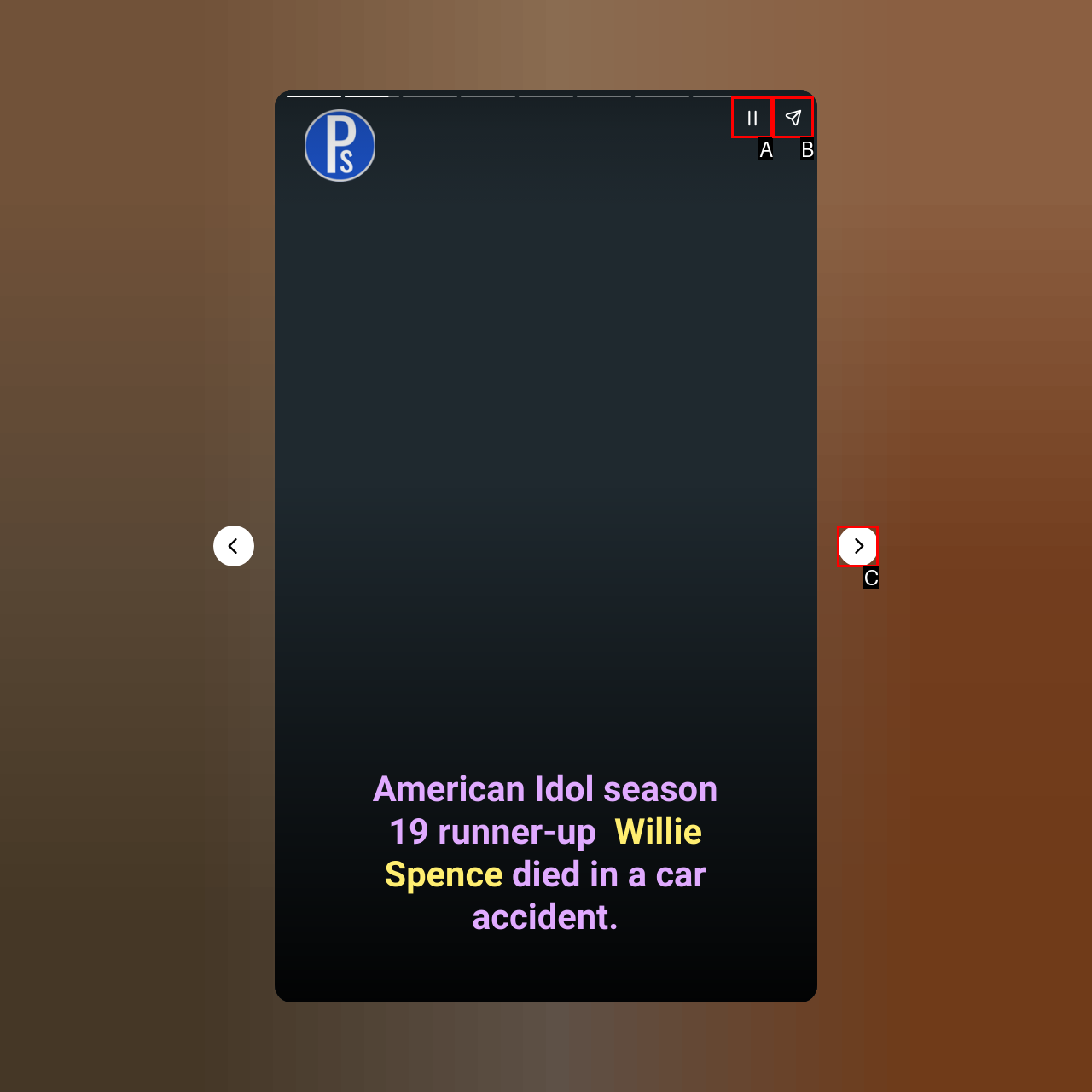From the given choices, identify the element that matches: aria-label="Pause story"
Answer with the letter of the selected option.

A